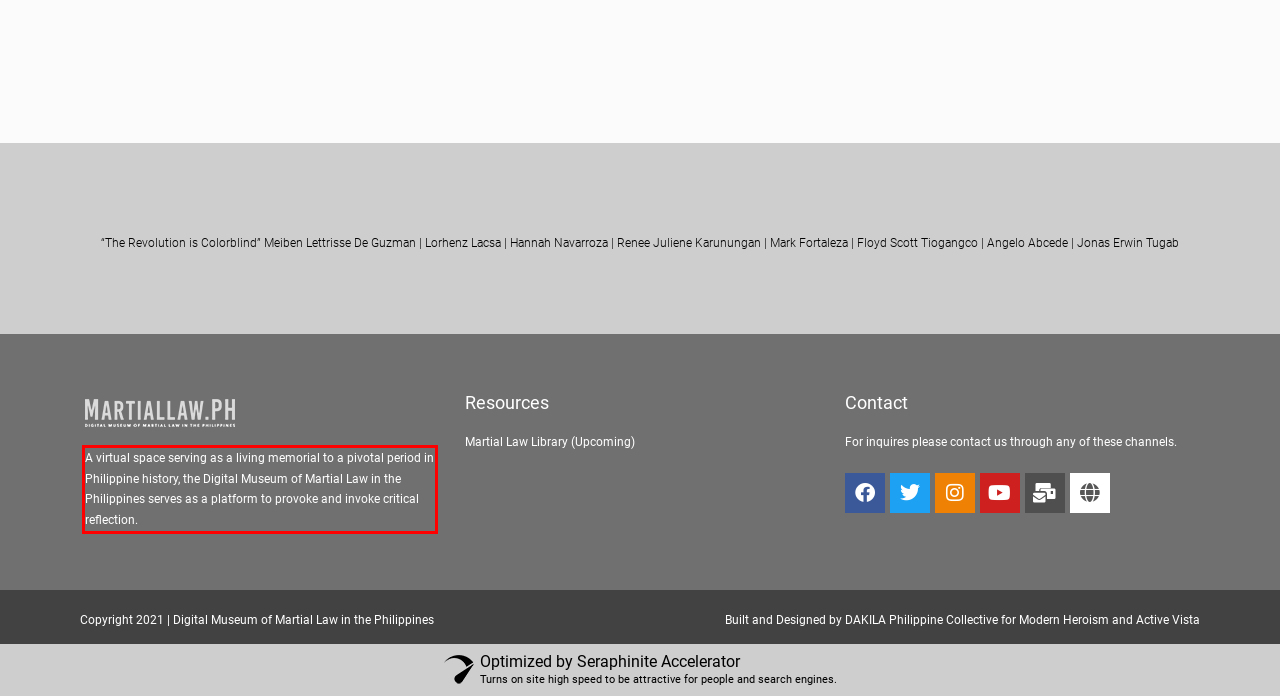Given a screenshot of a webpage containing a red rectangle bounding box, extract and provide the text content found within the red bounding box.

A virtual space serving as a living memorial to a pivotal period in Philippine history, the Digital Museum of Martial Law in the Philippines serves as a platform to provoke and invoke critical reflection.